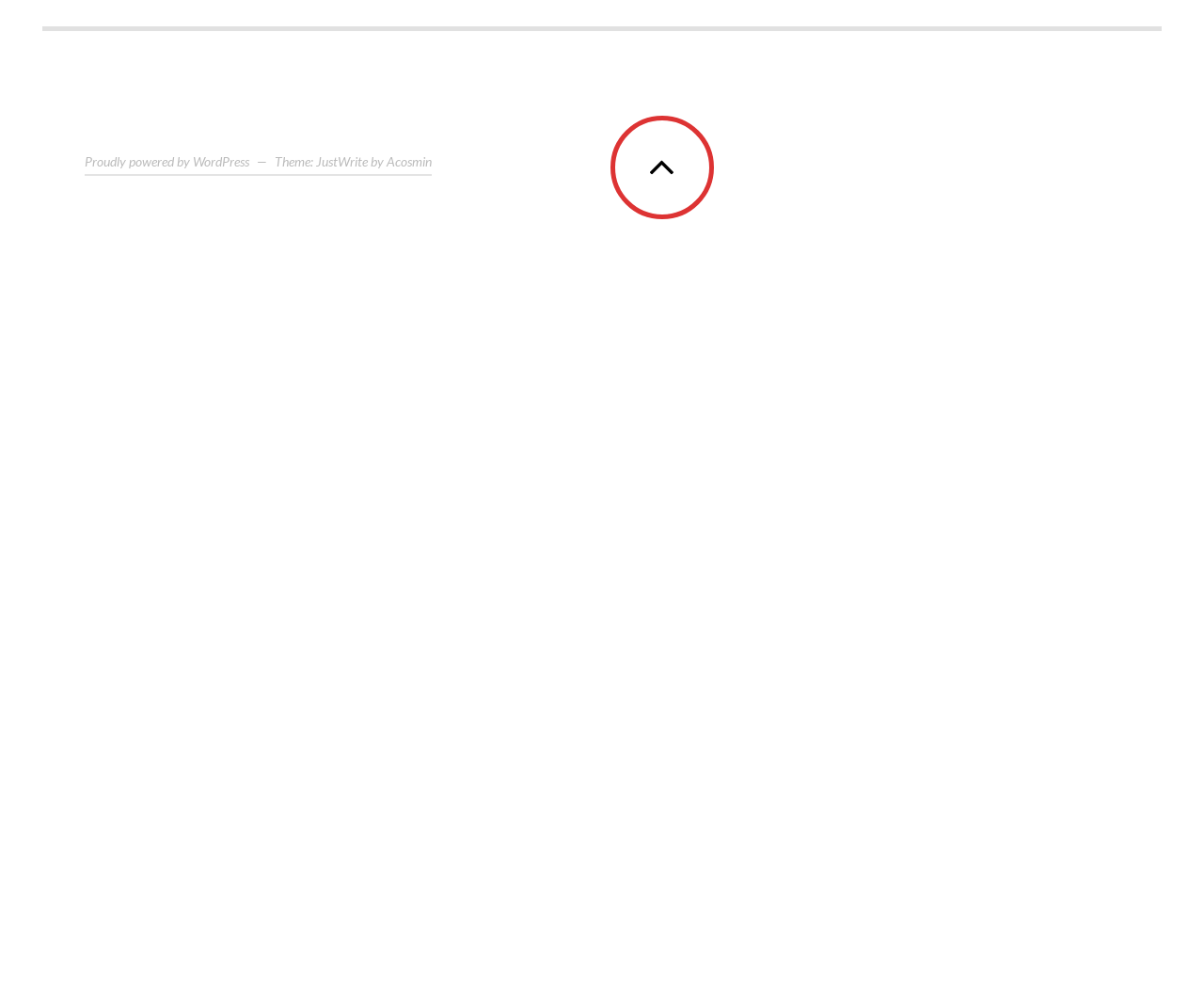Based on the image, please elaborate on the answer to the following question:
What is the purpose of the 'About' link?

The 'About' link is typically used to provide information about the website, its creators, or its purpose. It is often used to give users an overview of the website's background and goals.